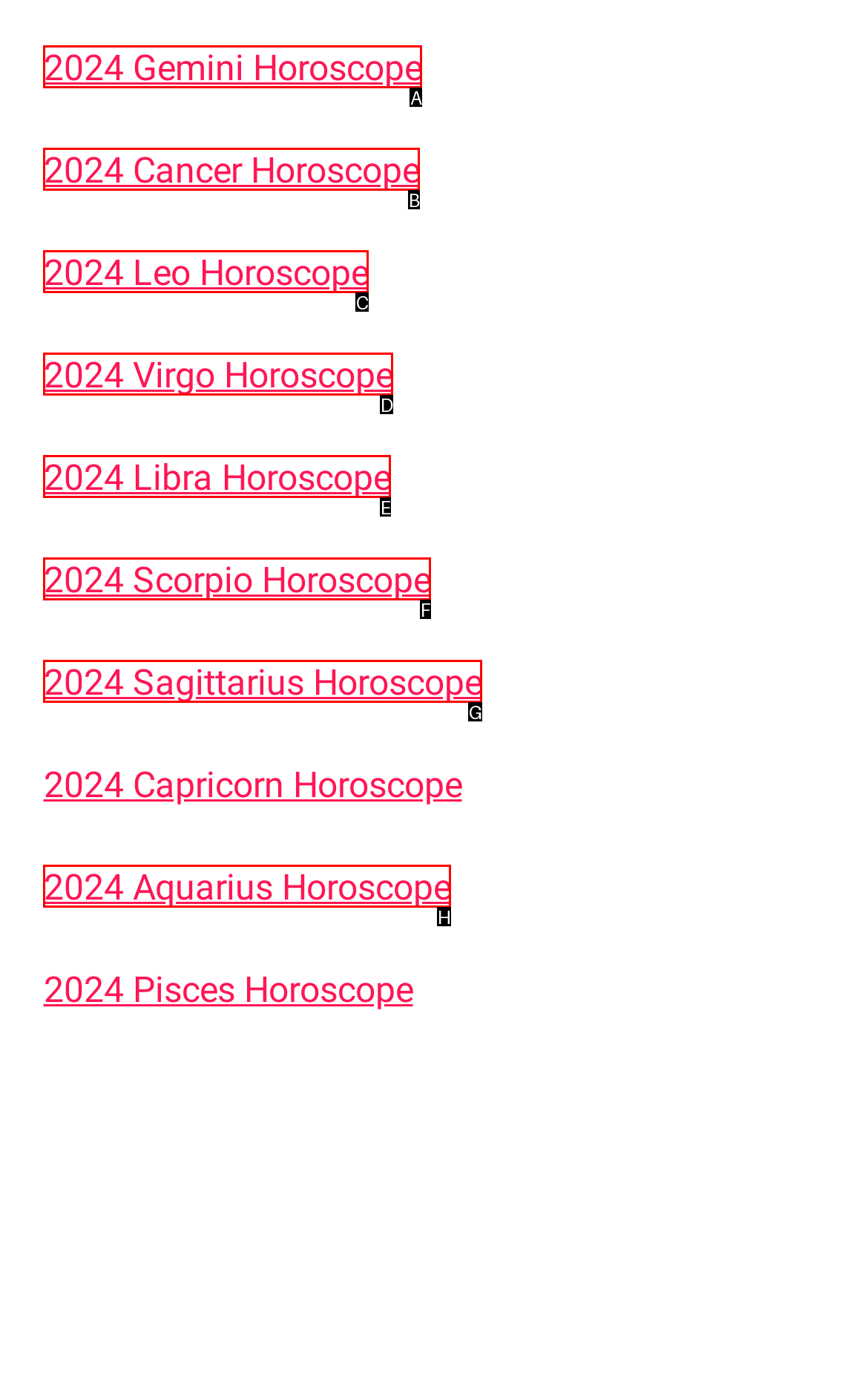Decide which HTML element to click to complete the task: view 2024 Libra Horoscope Provide the letter of the appropriate option.

E